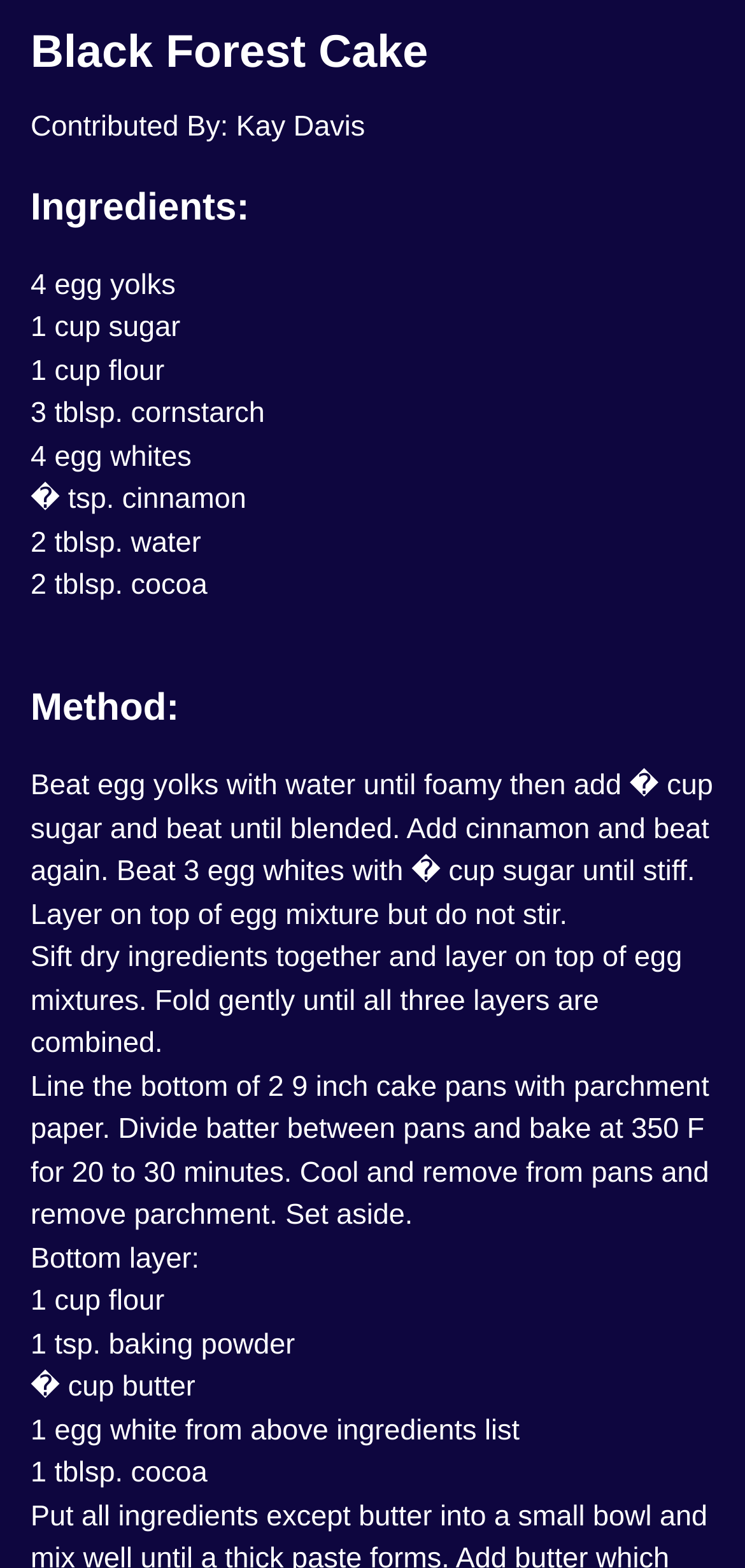What is the name of the cake recipe?
Please provide a comprehensive and detailed answer to the question.

The name of the cake recipe is mentioned in the heading at the top of the webpage, which is 'Black Forest Cake'.